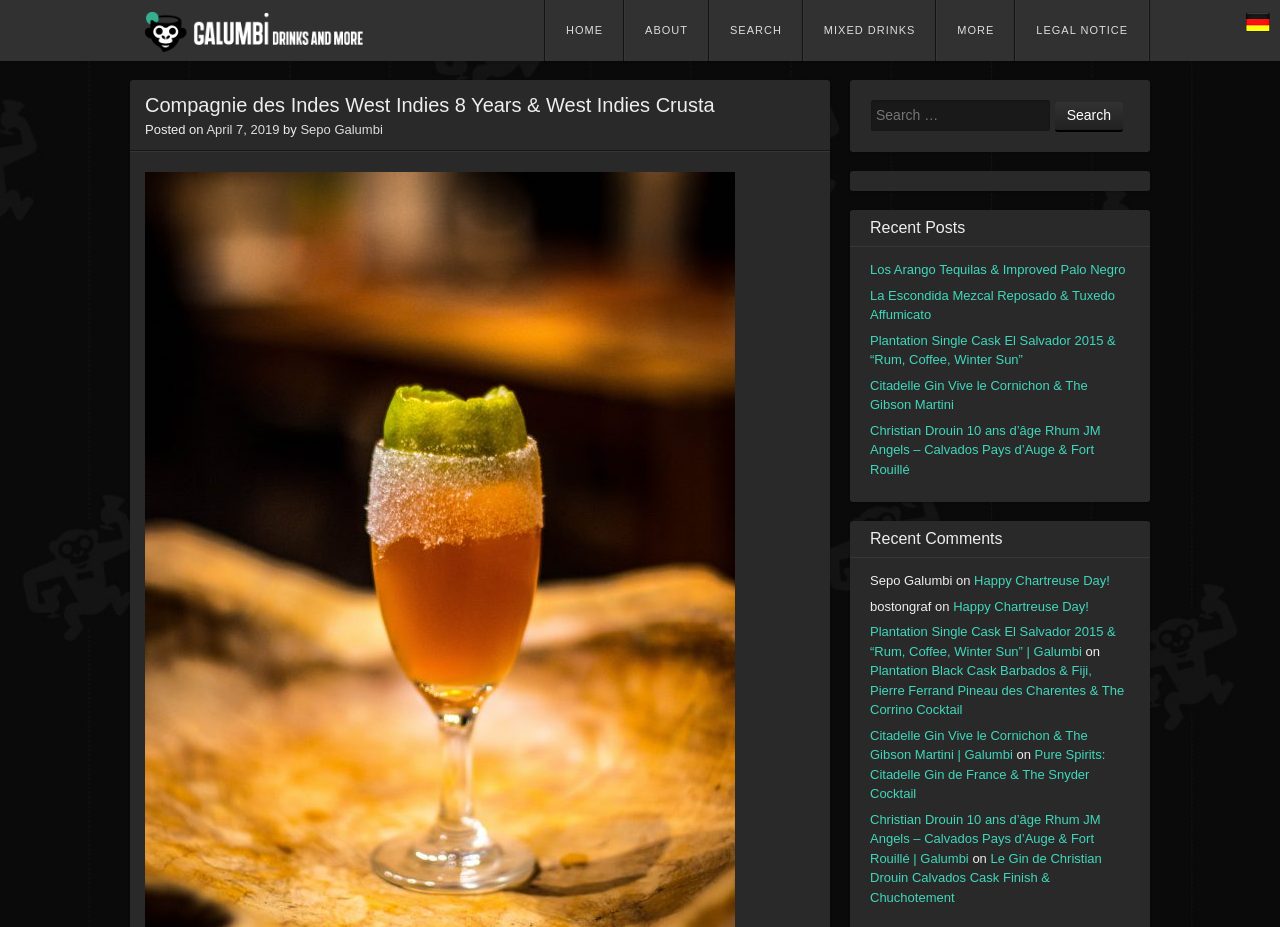Locate the bounding box coordinates of the region to be clicked to comply with the following instruction: "Click the Galumbi link". The coordinates must be four float numbers between 0 and 1, in the form [left, top, right, bottom].

[0.113, 0.03, 0.287, 0.063]